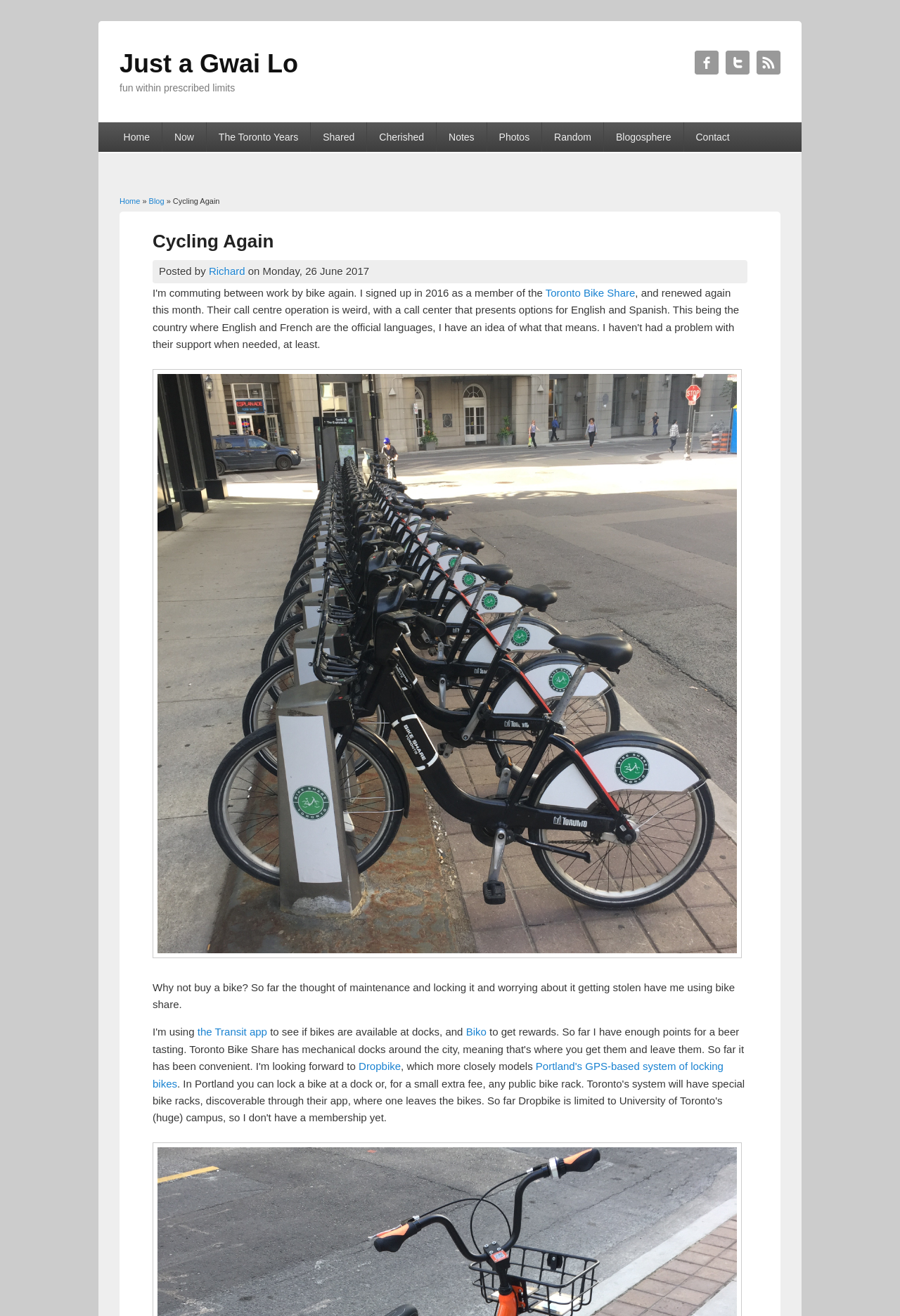Please provide a short answer using a single word or phrase for the question:
What is the author's name?

Richard